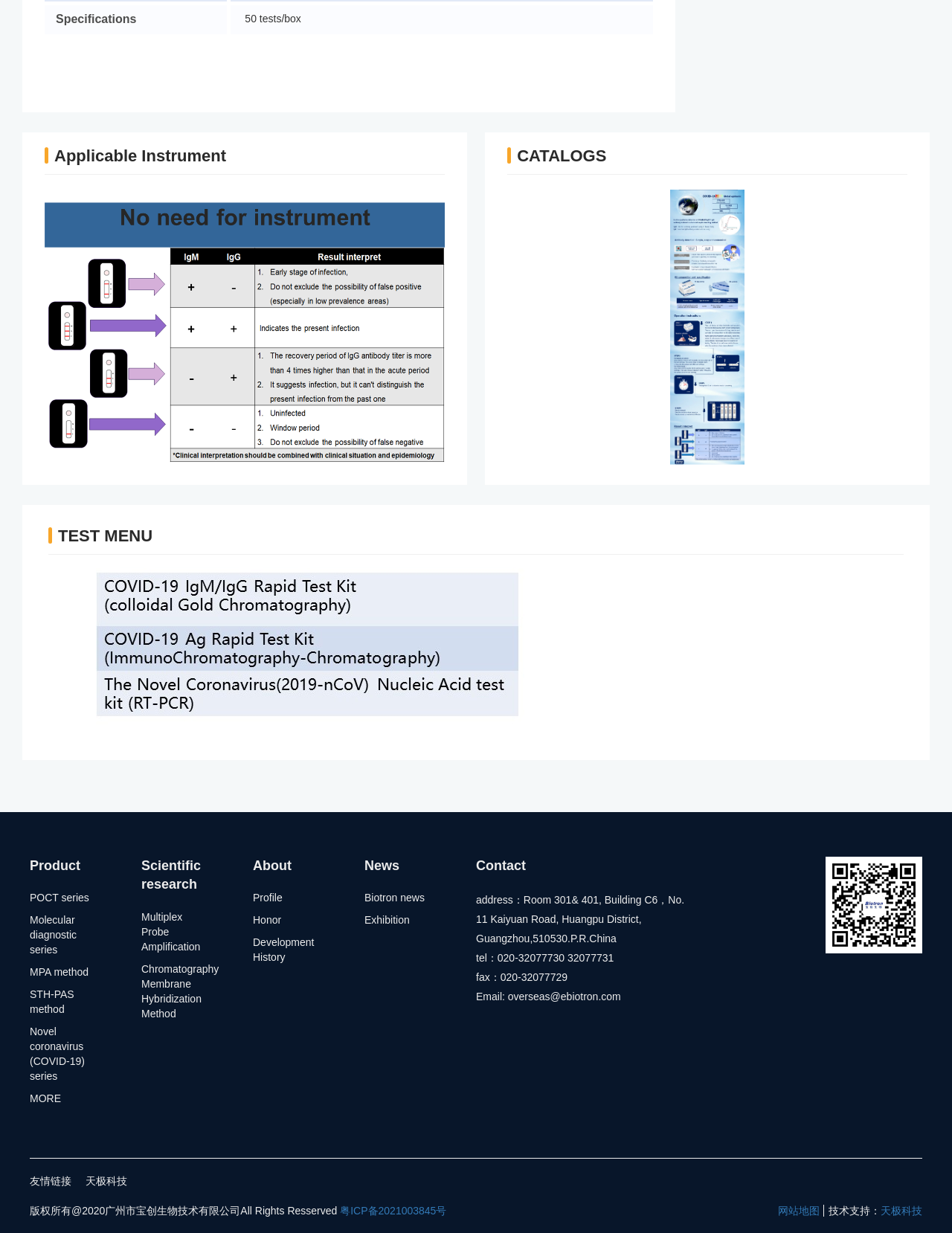What is the language of the webpage?
By examining the image, provide a one-word or phrase answer.

Chinese